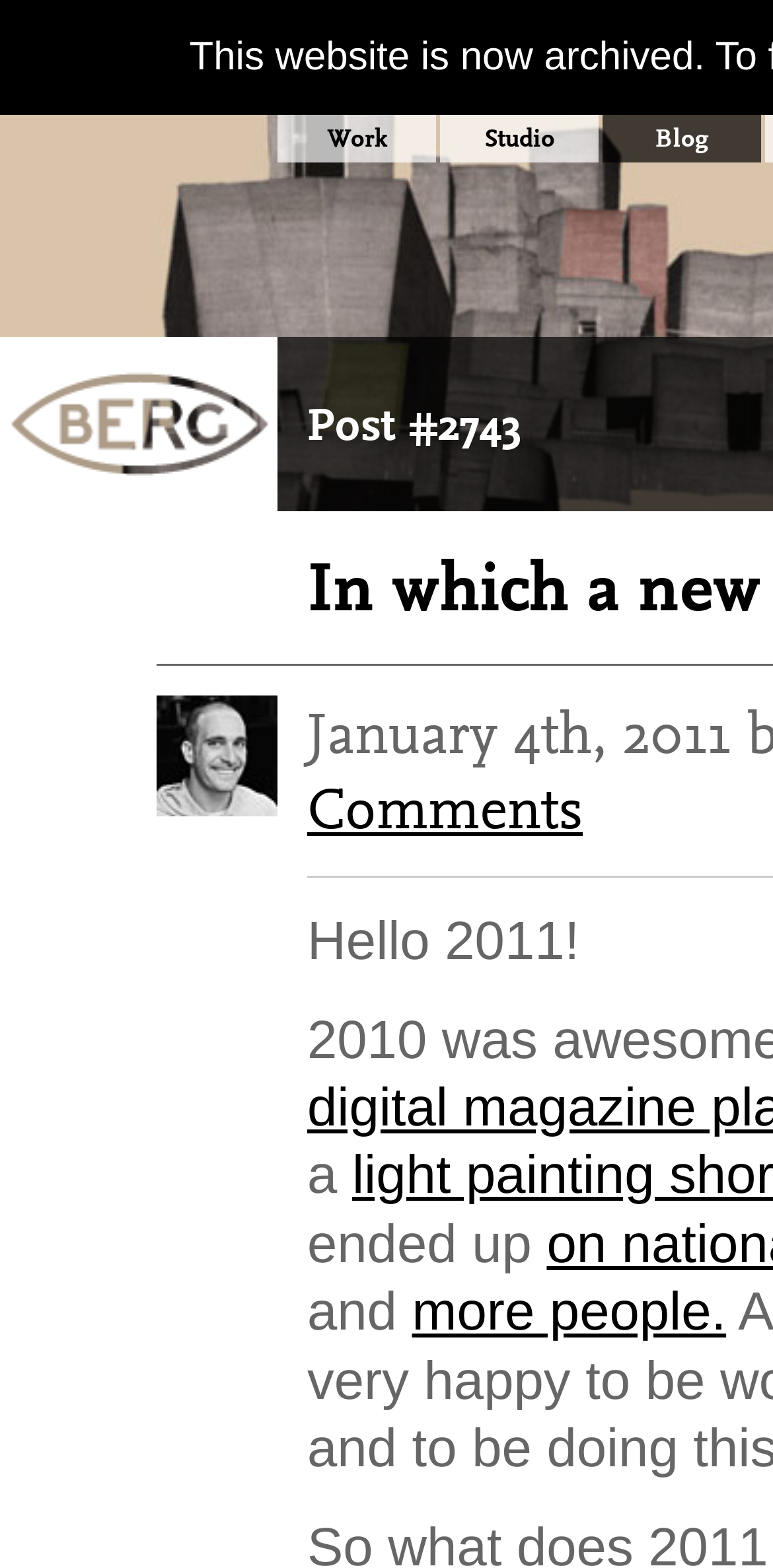From the webpage screenshot, predict the bounding box of the UI element that matches this description: "more people.".

[0.533, 0.817, 0.939, 0.856]